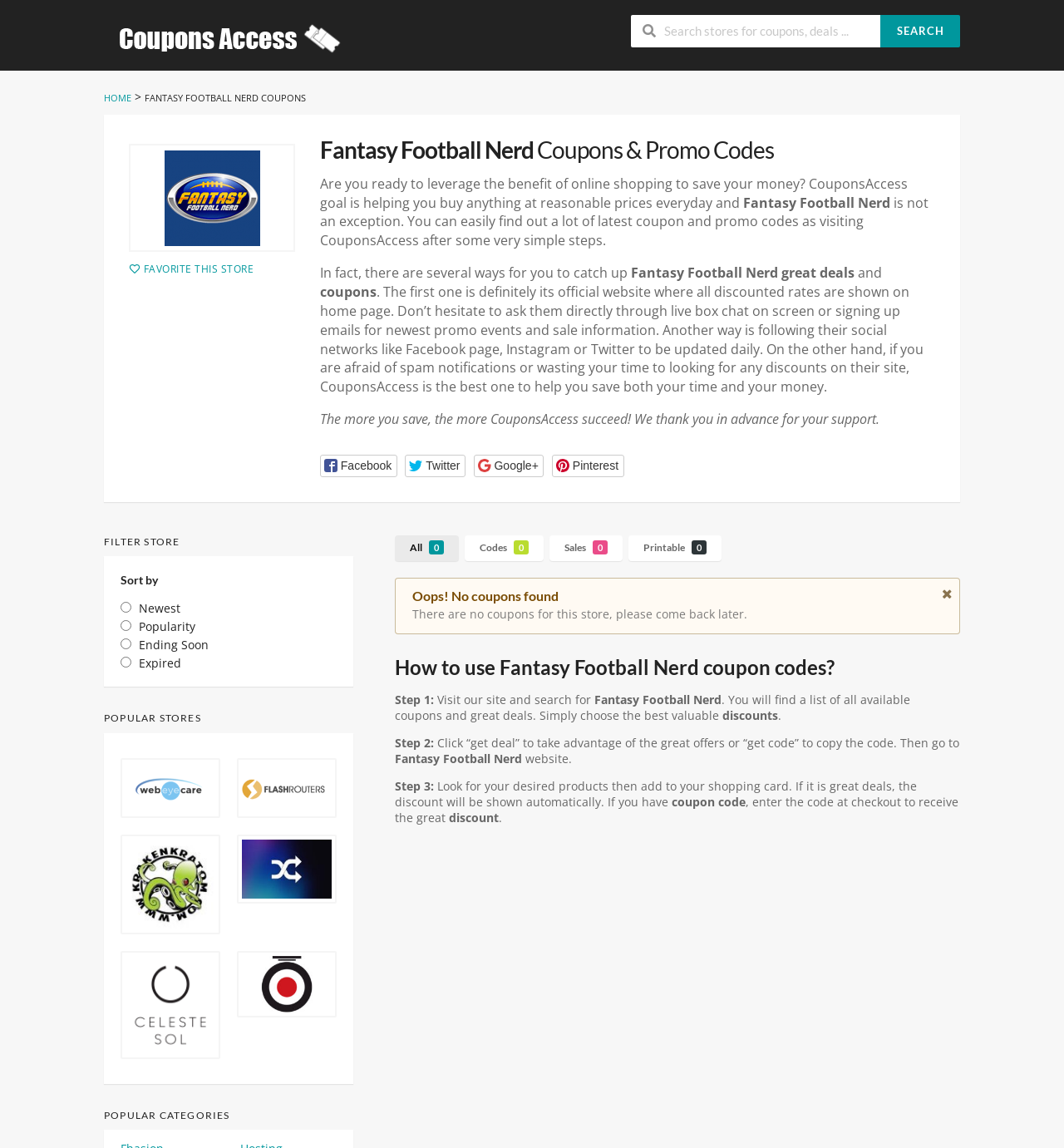How many ways are there to catch up great deals?
Refer to the screenshot and deliver a thorough answer to the question presented.

The webpage mentions that there are several ways to catch up great deals, including visiting the official website, following their social networks, and using CouponsAccess.